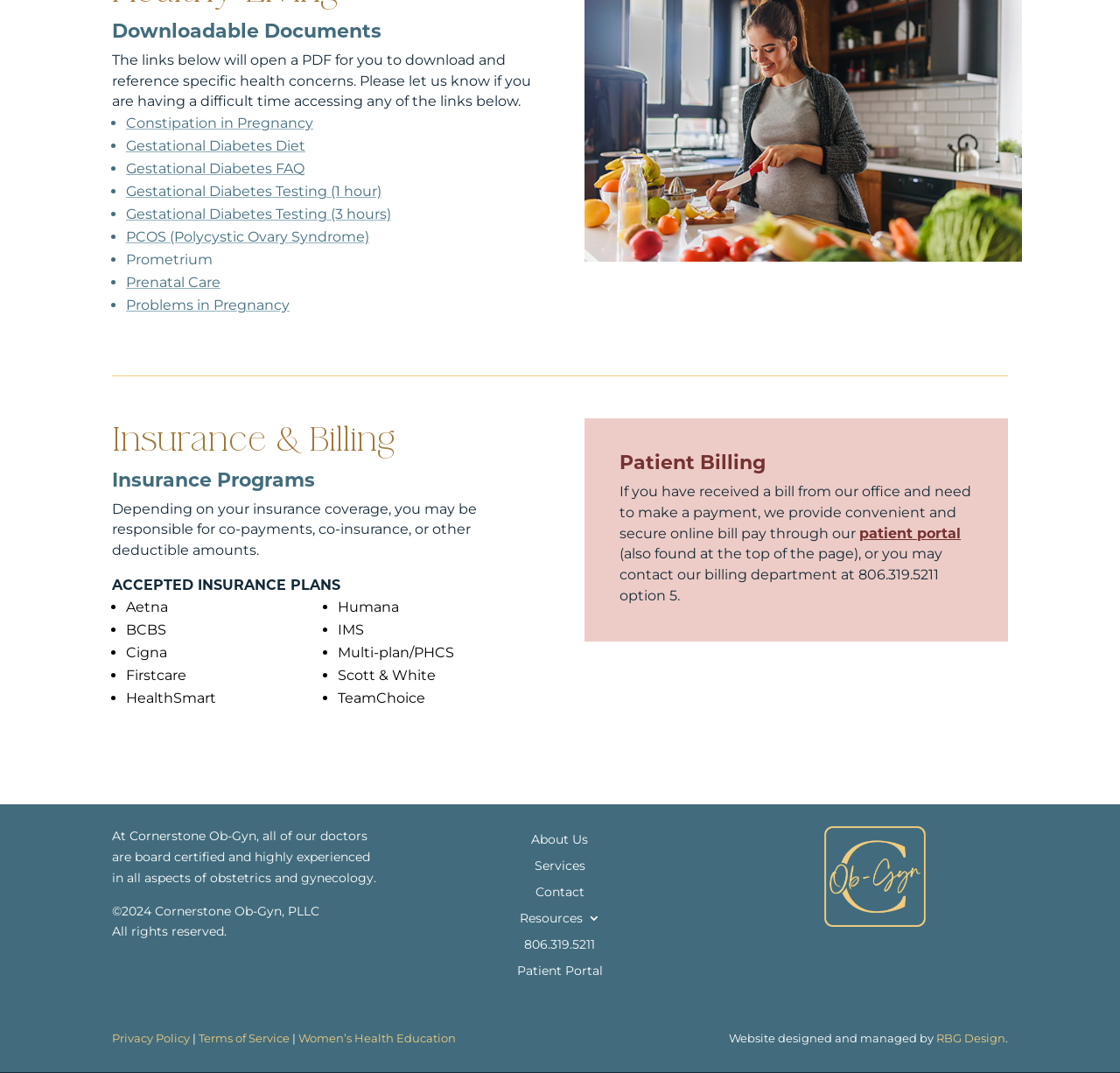With reference to the screenshot, provide a detailed response to the question below:
What type of medical practice is Cornerstone Ob-Gyn?

Based on the webpage content, specifically the heading 'Downloadable Documents' and the links provided, it can be inferred that Cornerstone Ob-Gyn is a medical practice that specializes in obstetrics and gynecology.